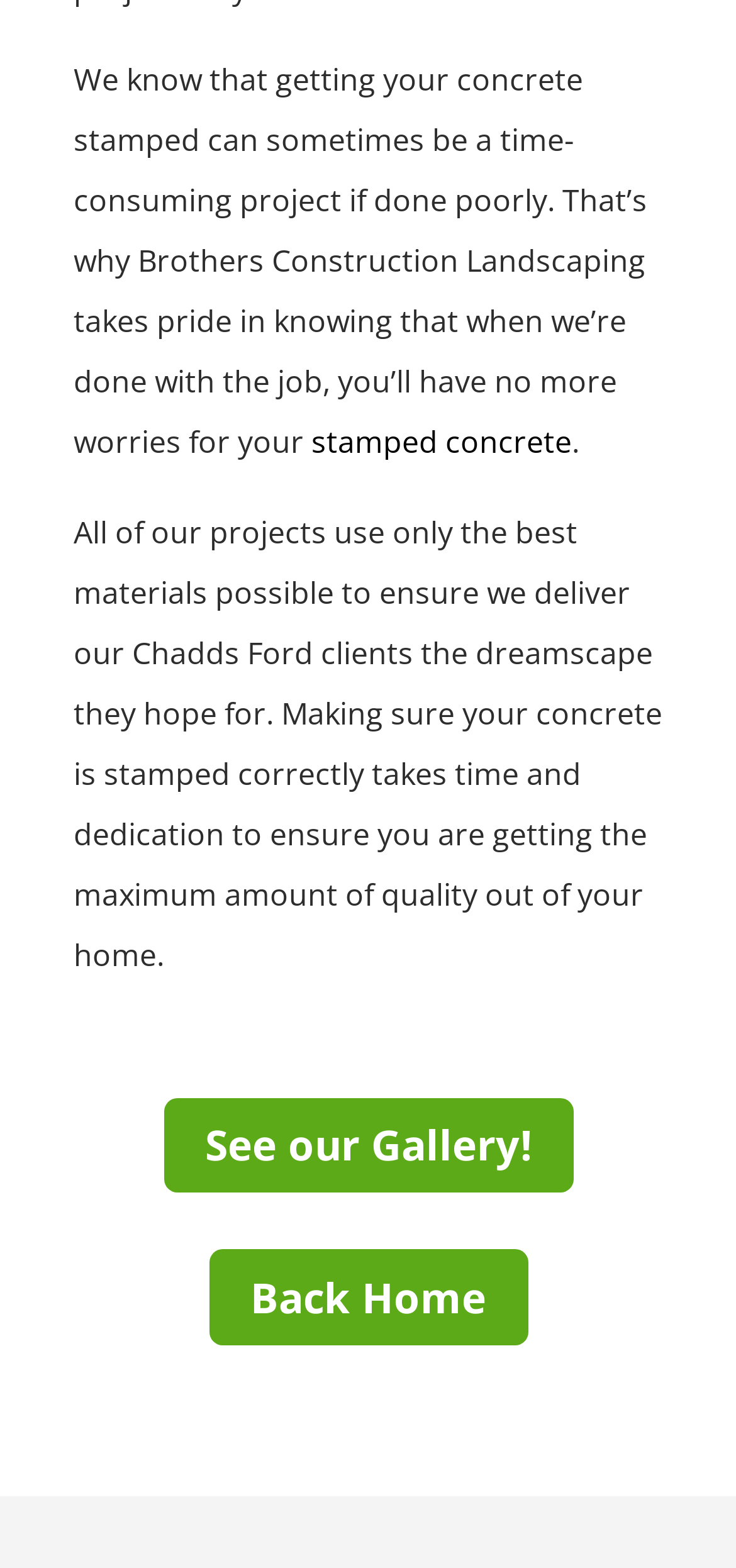Locate the UI element that matches the description See our Gallery! in the webpage screenshot. Return the bounding box coordinates in the format (top-left x, top-left y, bottom-right x, bottom-right y), with values ranging from 0 to 1.

[0.222, 0.7, 0.778, 0.761]